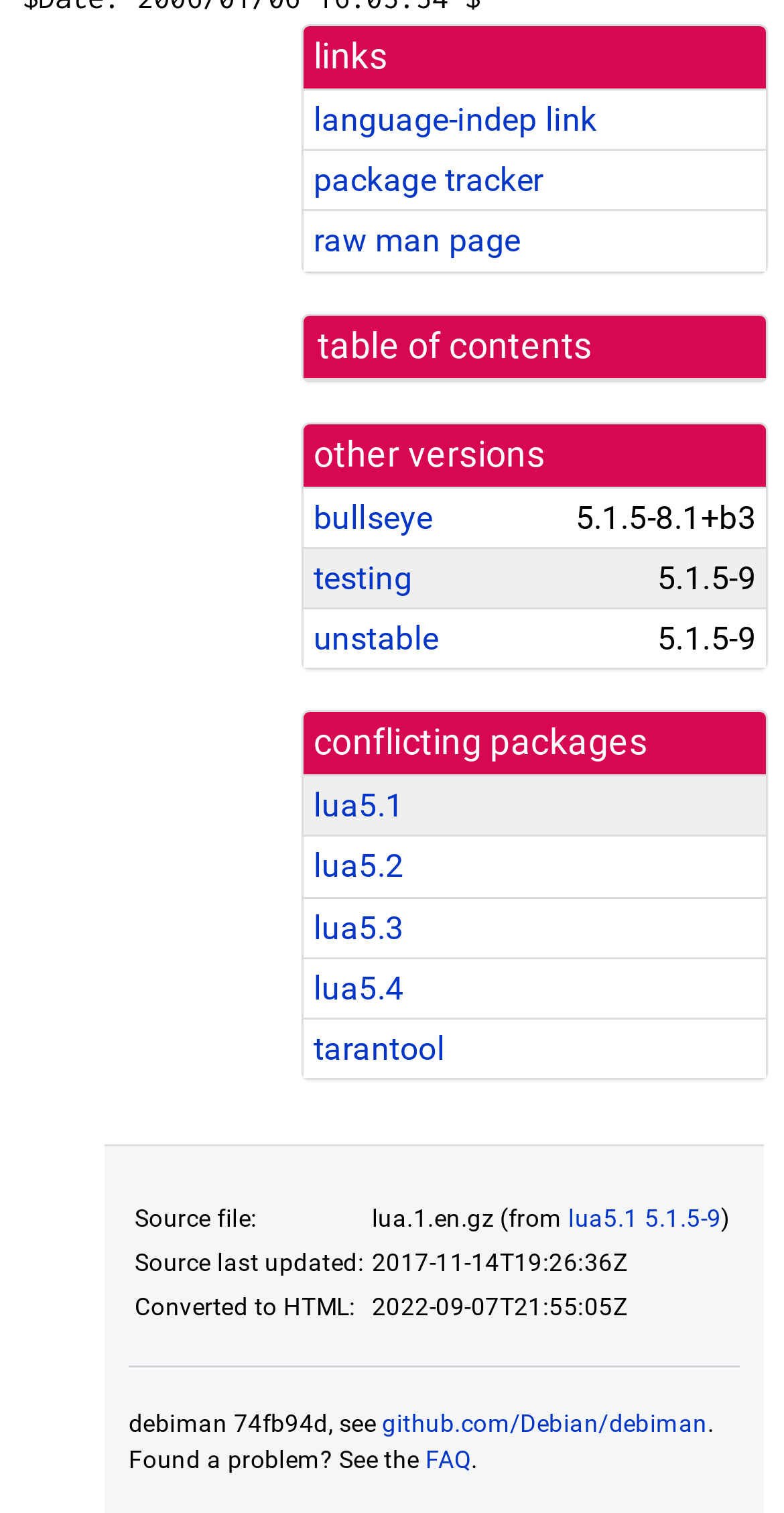Using the description "raw man page", locate and provide the bounding box of the UI element.

[0.4, 0.147, 0.664, 0.172]